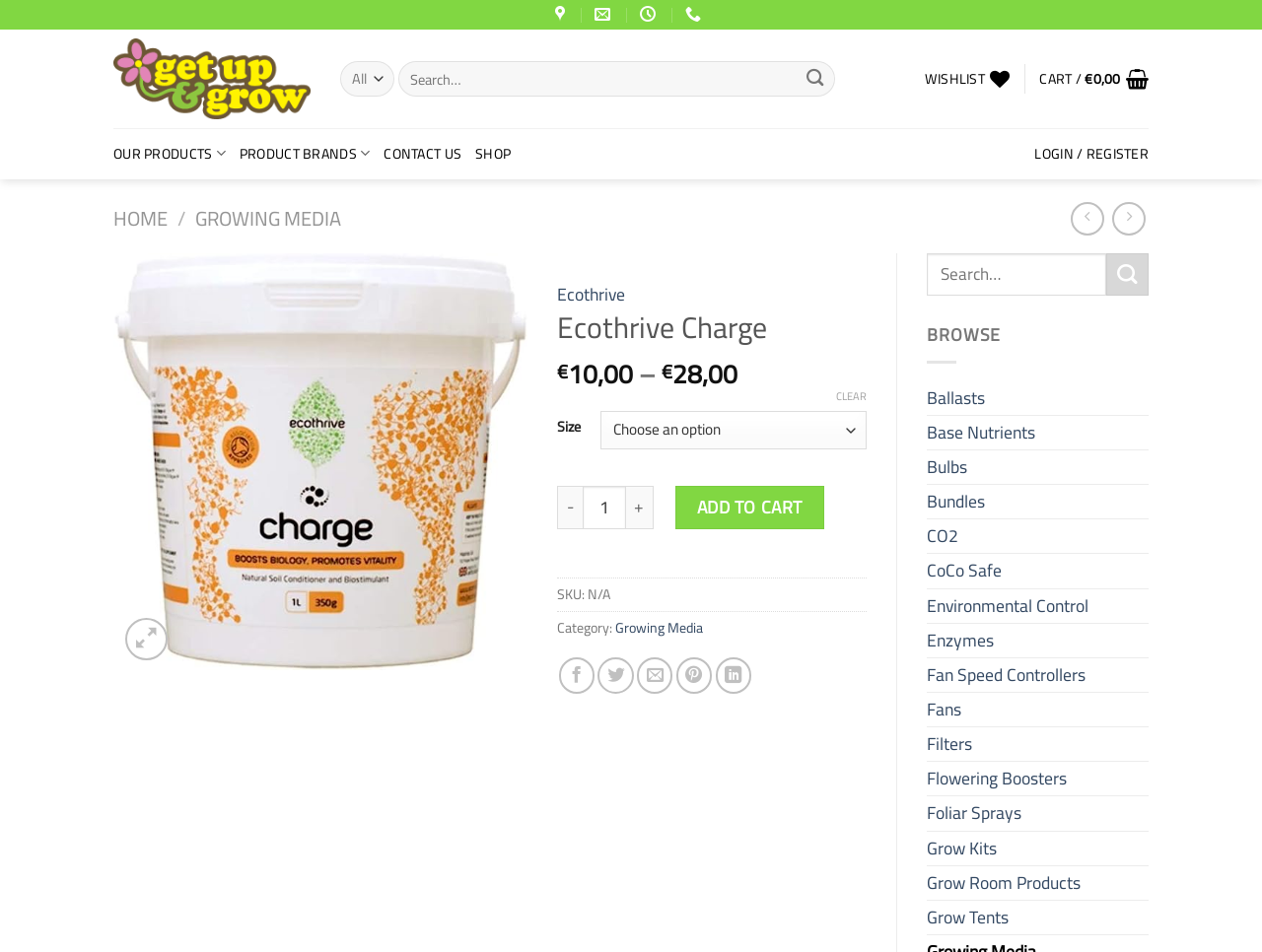What is the name of the product?
Give a single word or phrase answer based on the content of the image.

Ecothrive Charge